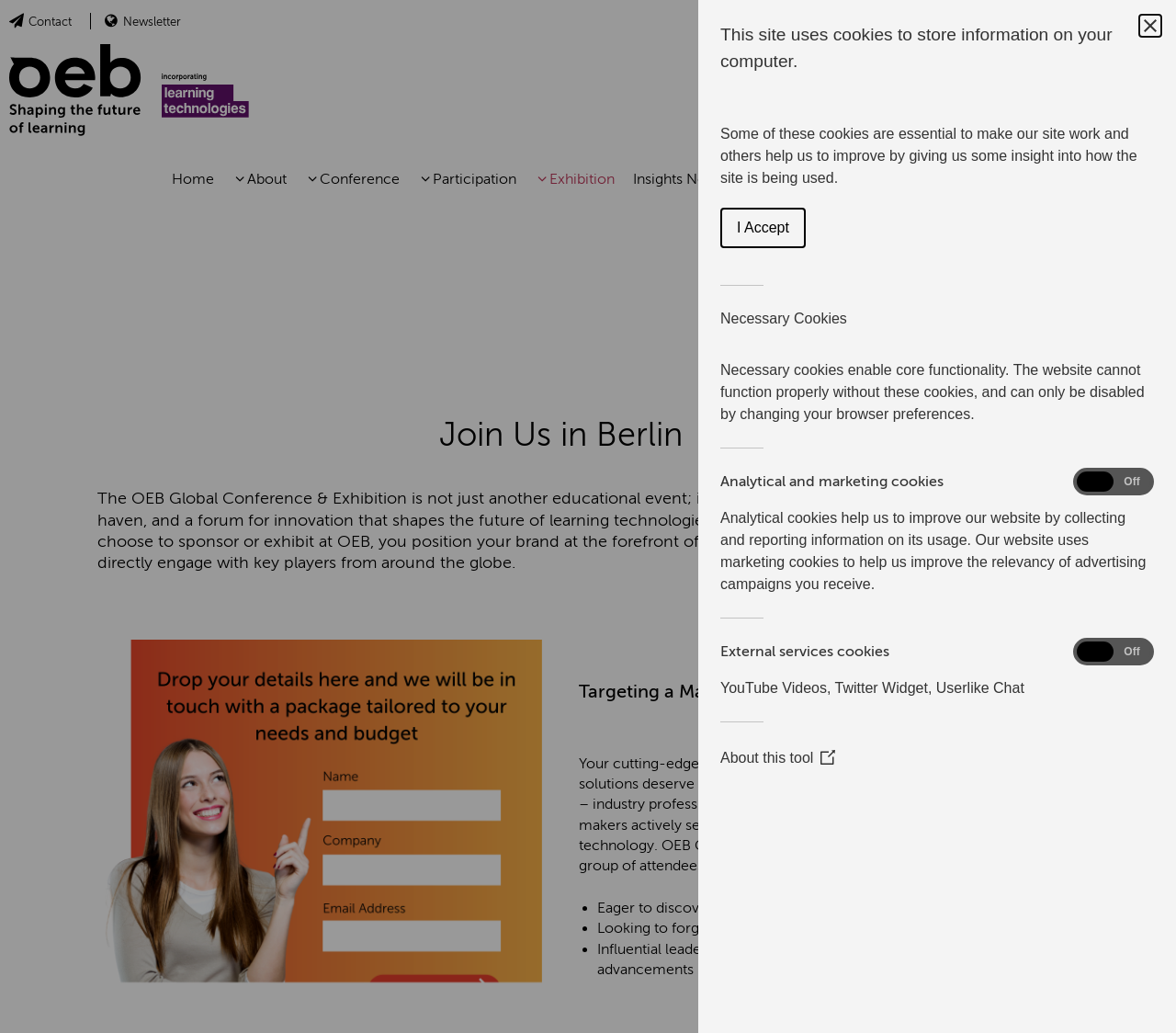Please specify the bounding box coordinates for the clickable region that will help you carry out the instruction: "Click the Contact link".

[0.008, 0.012, 0.061, 0.028]